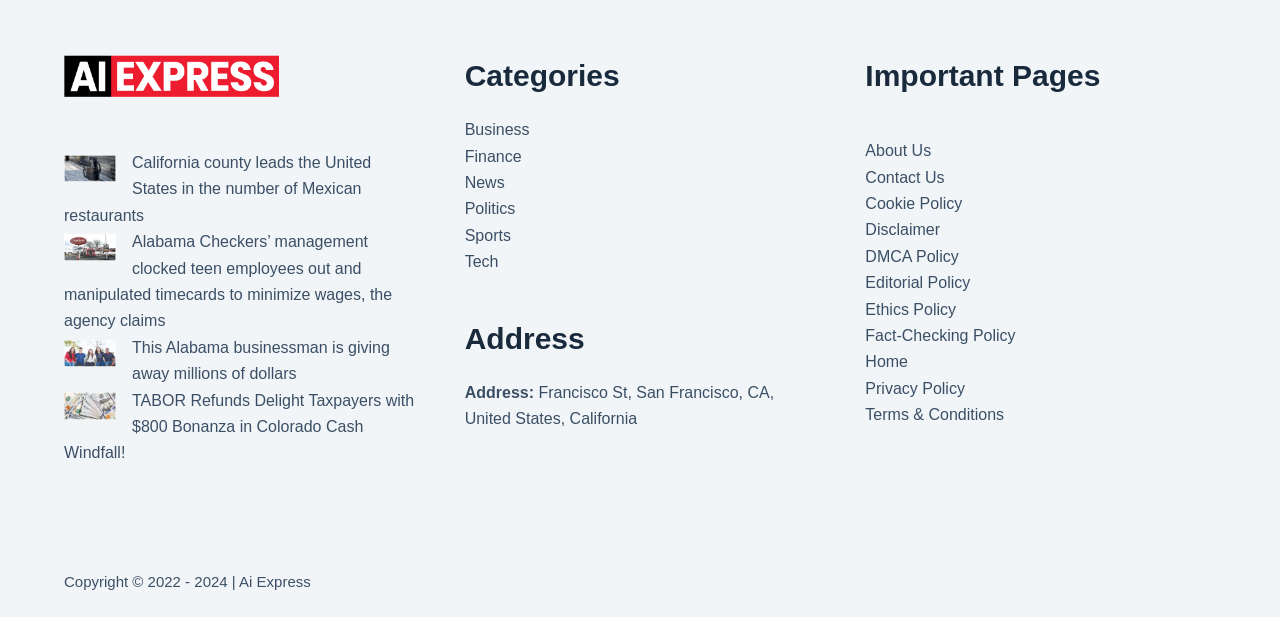What is the logo of the website?
Provide a detailed answer to the question, using the image to inform your response.

The logo of the website is located at the top left corner of the webpage, and it is an image with the text 'Ai Express'.